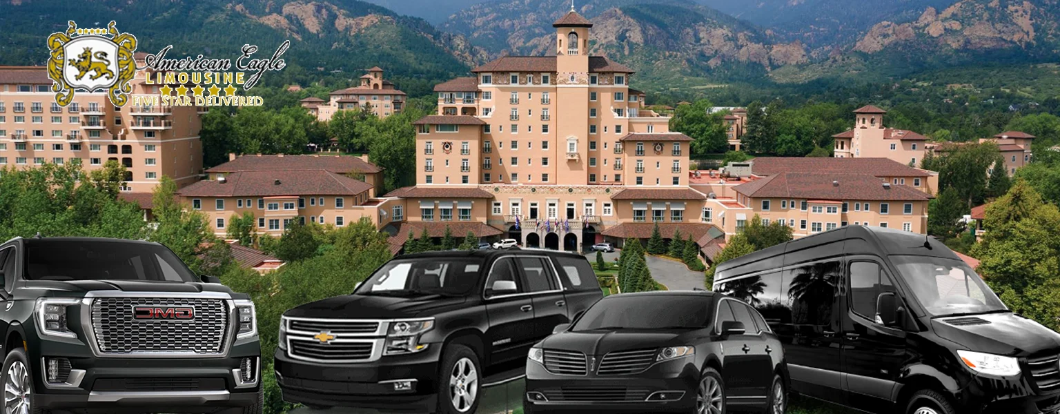Provide a comprehensive description of the image.

The image showcases a scenic view of The Broadmoor Hotel in Colorado Springs, surrounded by the stunning backdrop of mountains. In the foreground, a selection of luxurious vehicles from American Eagle Limousine is prominently displayed, highlighting their premium car service offerings. The vehicles include a GMC Denali, a Chevrolet Tahoe, a sleek black sedan, and a spacious van, all signifying comfort and elegance for travelers. The hotel's distinctive architecture and lush landscaping complement the vehicles, emphasizing the sophistication of the limo service connecting Downtown Denver to this iconic destination. The caption also features the American Eagle Limousine logo, reinforcing the brand’s commitment to providing high-end transportation.